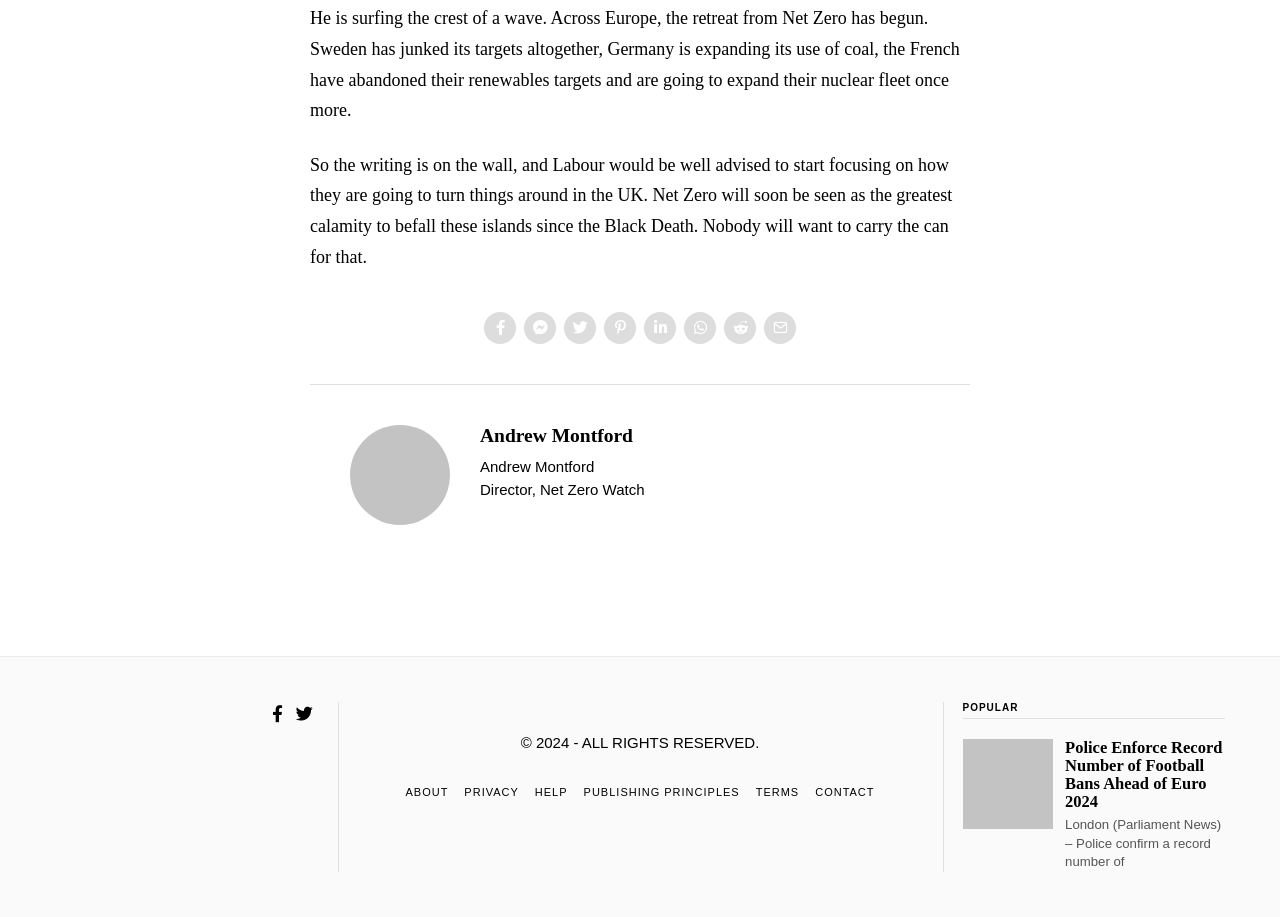Please find the bounding box coordinates of the element that needs to be clicked to perform the following instruction: "Check the popular article 'Police Enforce Record Number of Football Bans Ahead of Euro 2024'". The bounding box coordinates should be four float numbers between 0 and 1, represented as [left, top, right, bottom].

[0.832, 0.806, 0.957, 0.885]